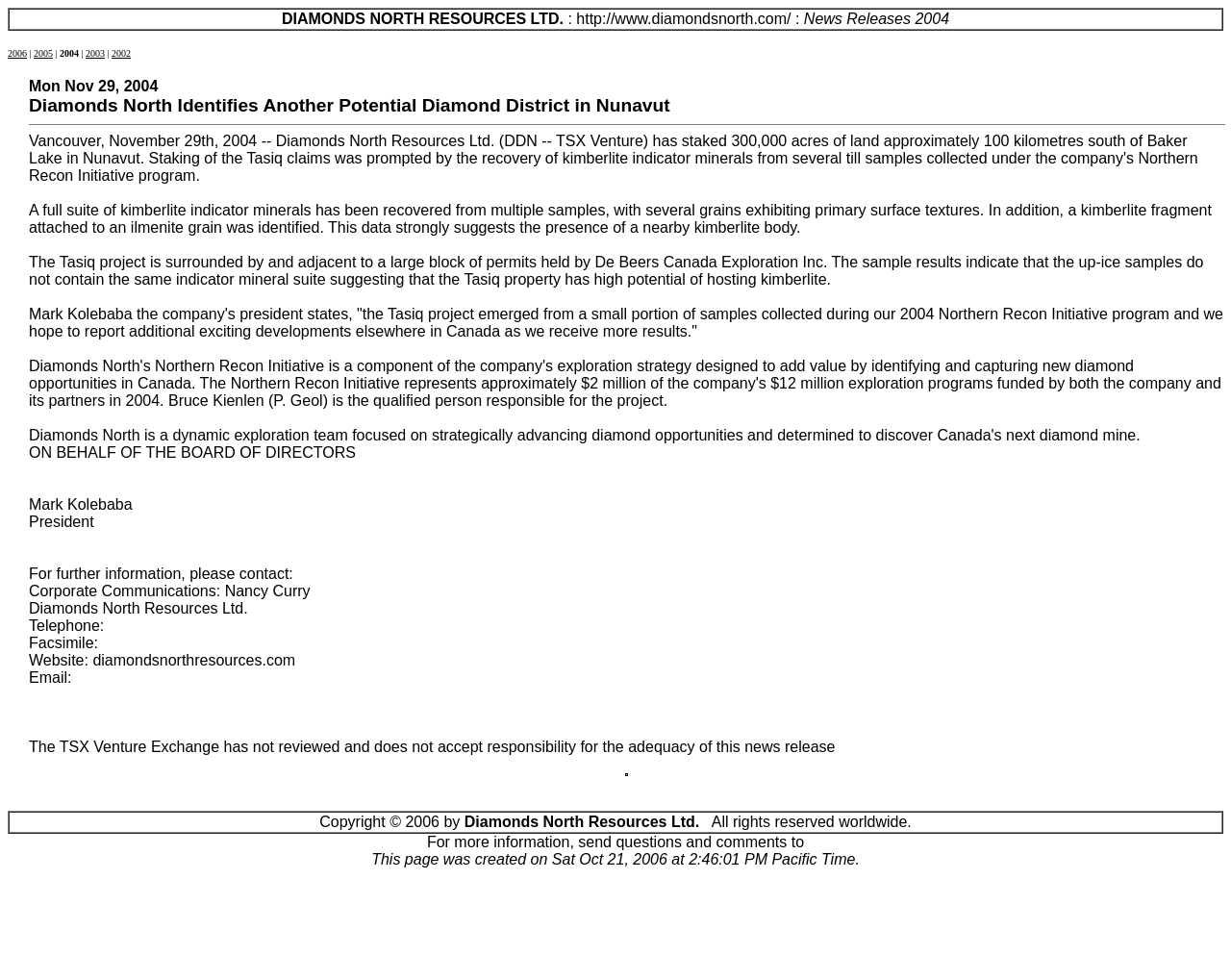Examine the screenshot and answer the question in as much detail as possible: What is the website of Diamonds North Resources Ltd.?

I found the website by looking at the contact information section in the webpage, which mentions 'Website: diamondsnorthresources.com'.